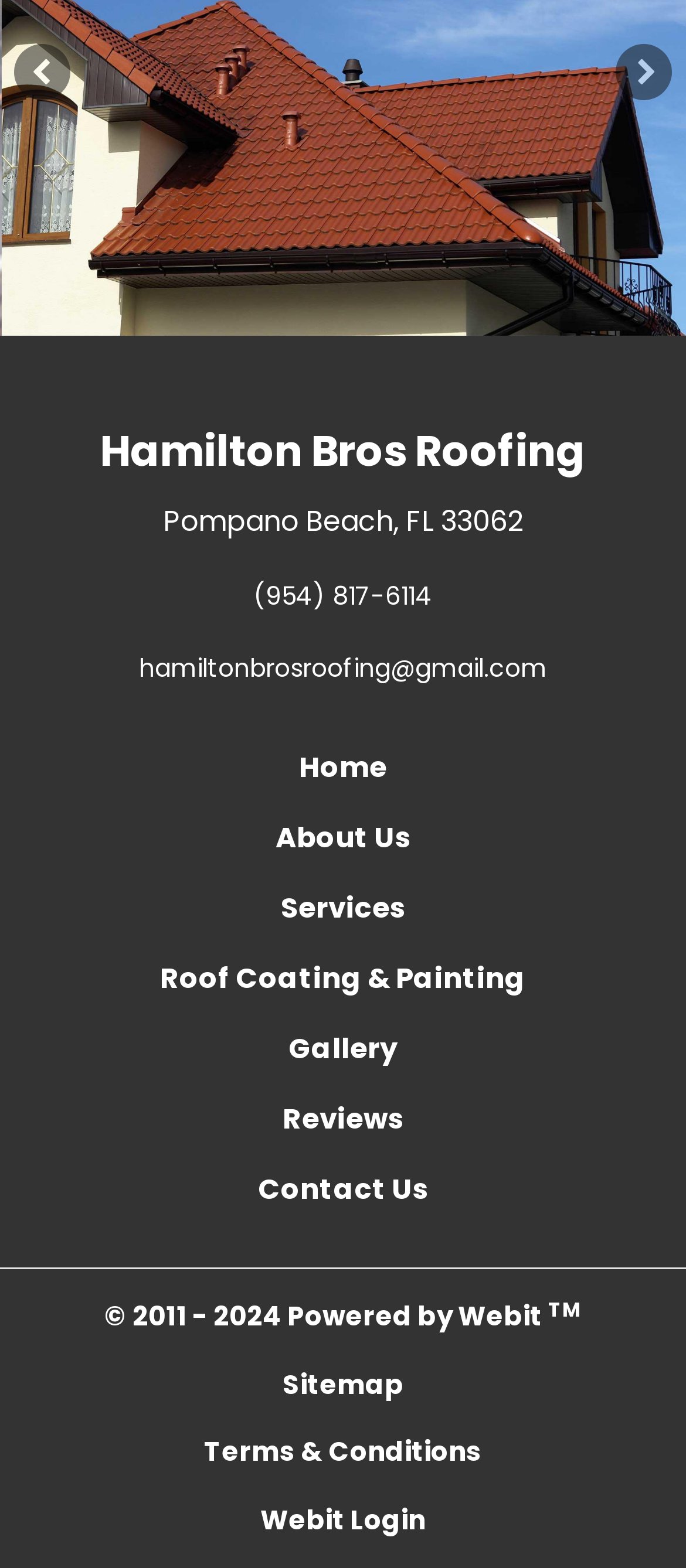Using the webpage screenshot, find the UI element described by Gallery. Provide the bounding box coordinates in the format (top-left x, top-left y, bottom-right x, bottom-right y), ensuring all values are floating point numbers between 0 and 1.

[0.379, 0.647, 0.621, 0.692]